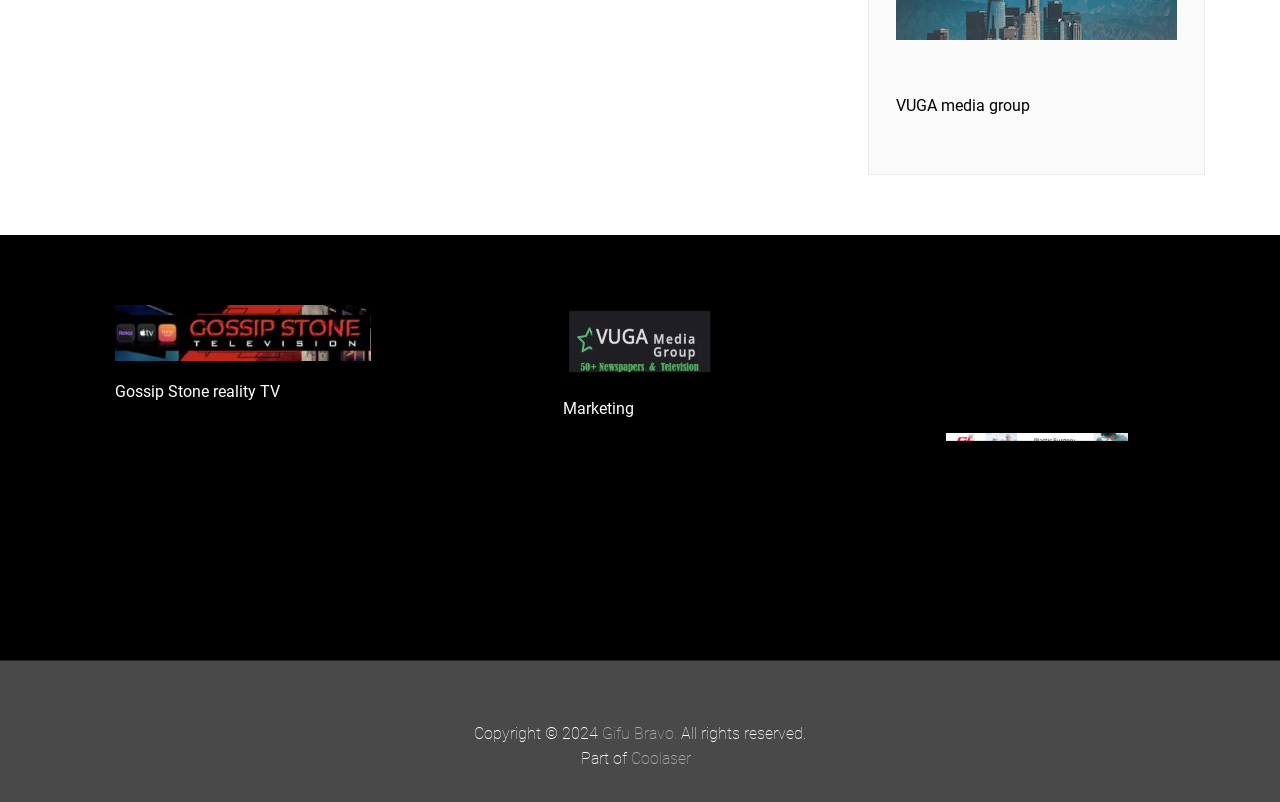Provide a thorough and detailed response to the question by examining the image: 
What is the name of the reality TV show?

I found the answer by looking at the link with the text 'Gossip Stone reality TV' which is a child element of the figure element with the image 'gossip tv'.